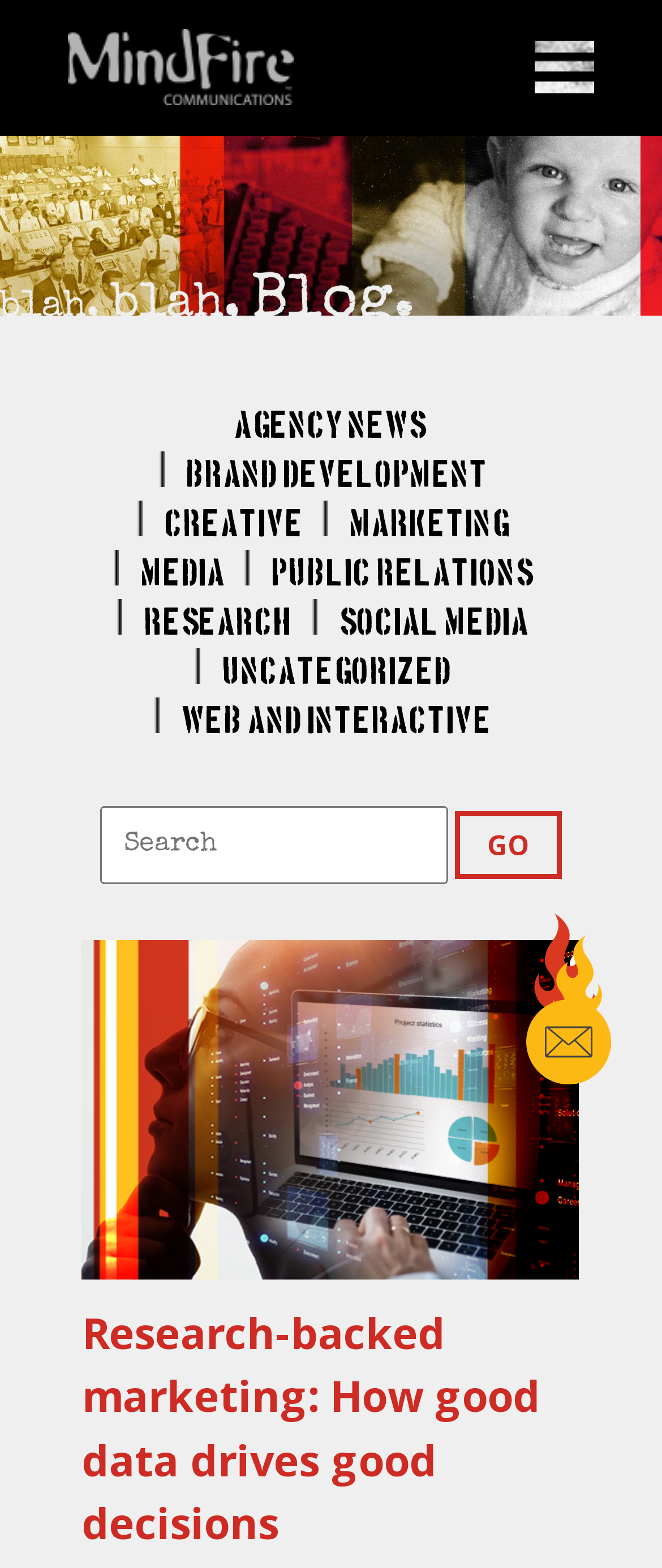Determine the bounding box coordinates for the area you should click to complete the following instruction: "Open the menu".

[0.808, 0.026, 0.897, 0.06]